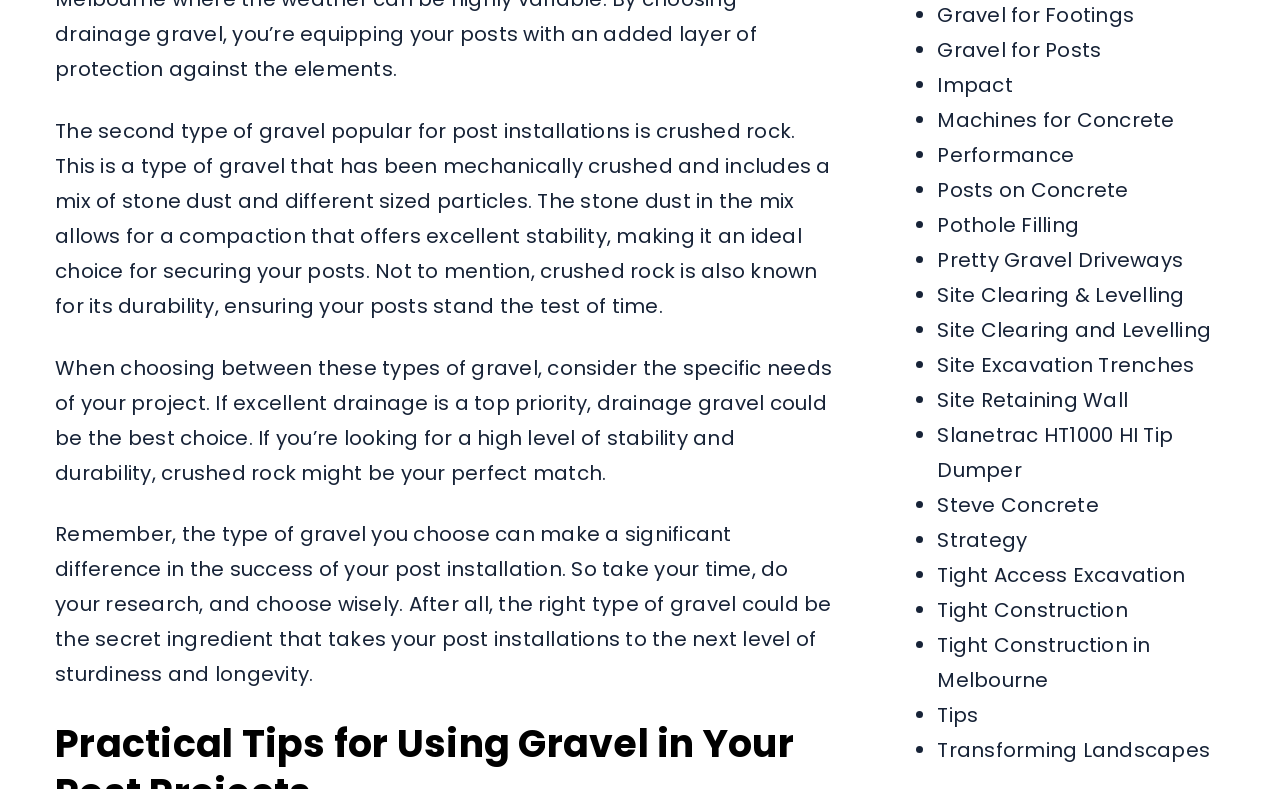What is the purpose of the list markers on the webpage?
Answer the question with just one word or phrase using the image.

To separate links